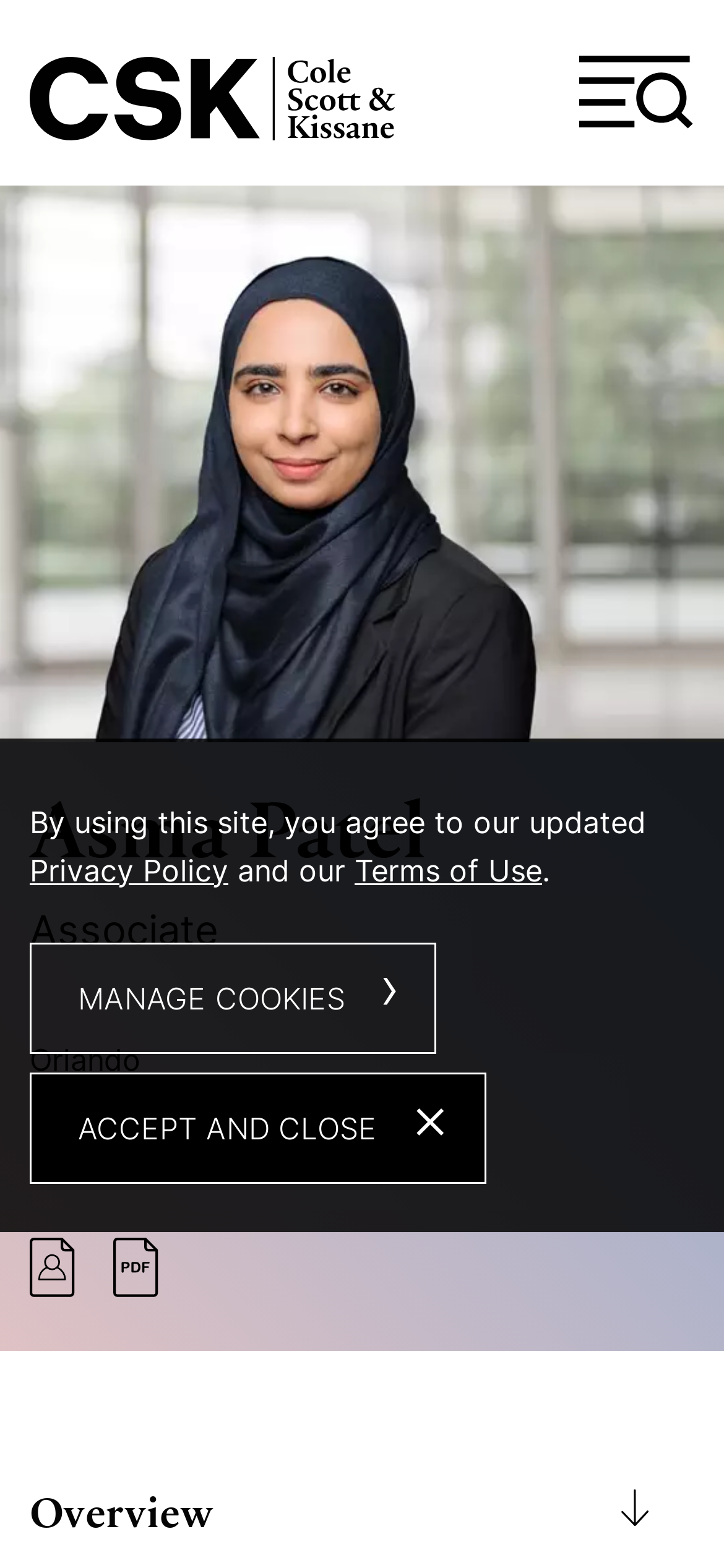Answer this question in one word or a short phrase: What is the name of the law firm Asma Patel is associated with?

Cole, Scott & Kissane, P.A.